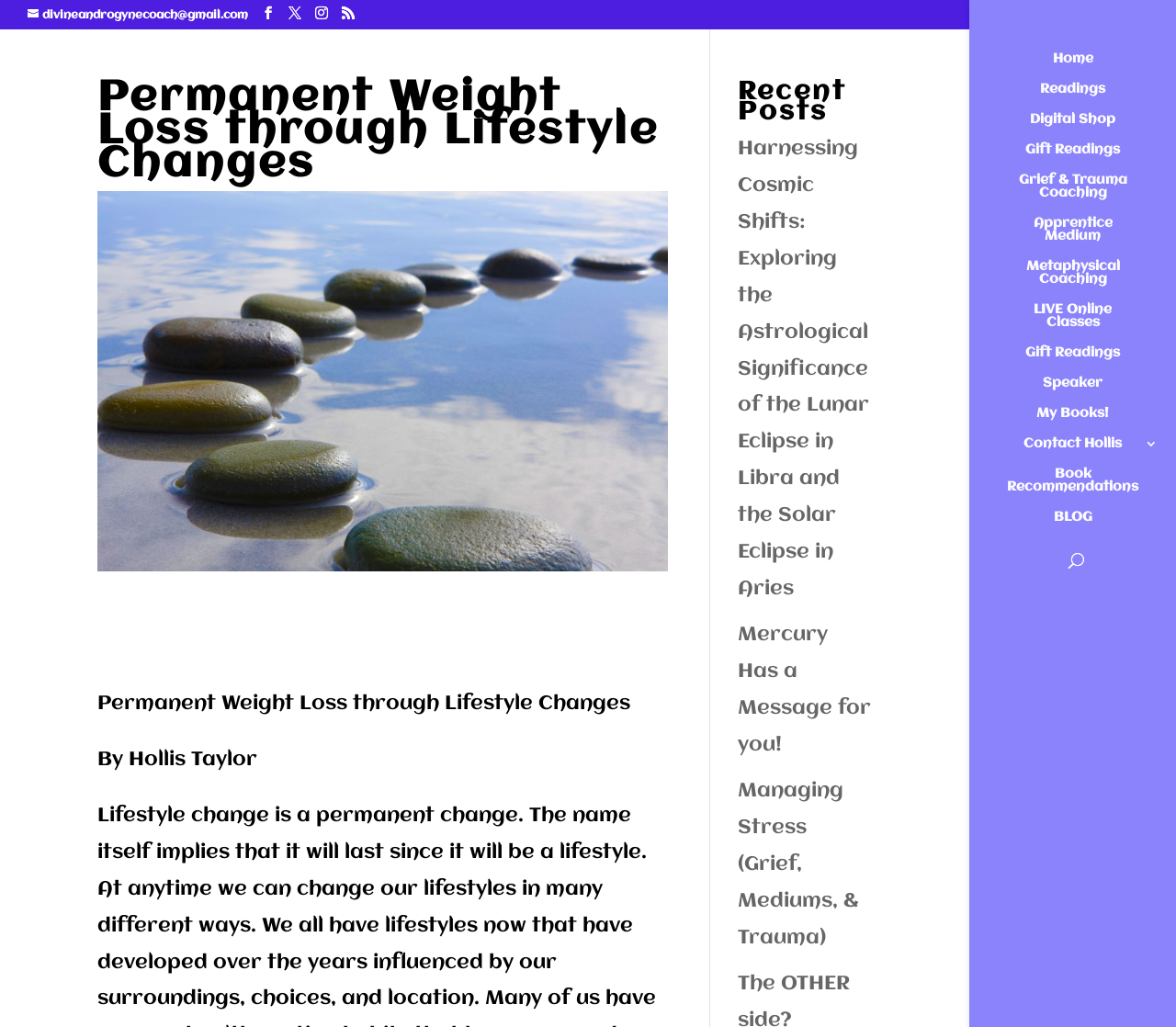Please provide the main heading of the webpage content.

Permanent Weight Loss through Lifestyle Changes